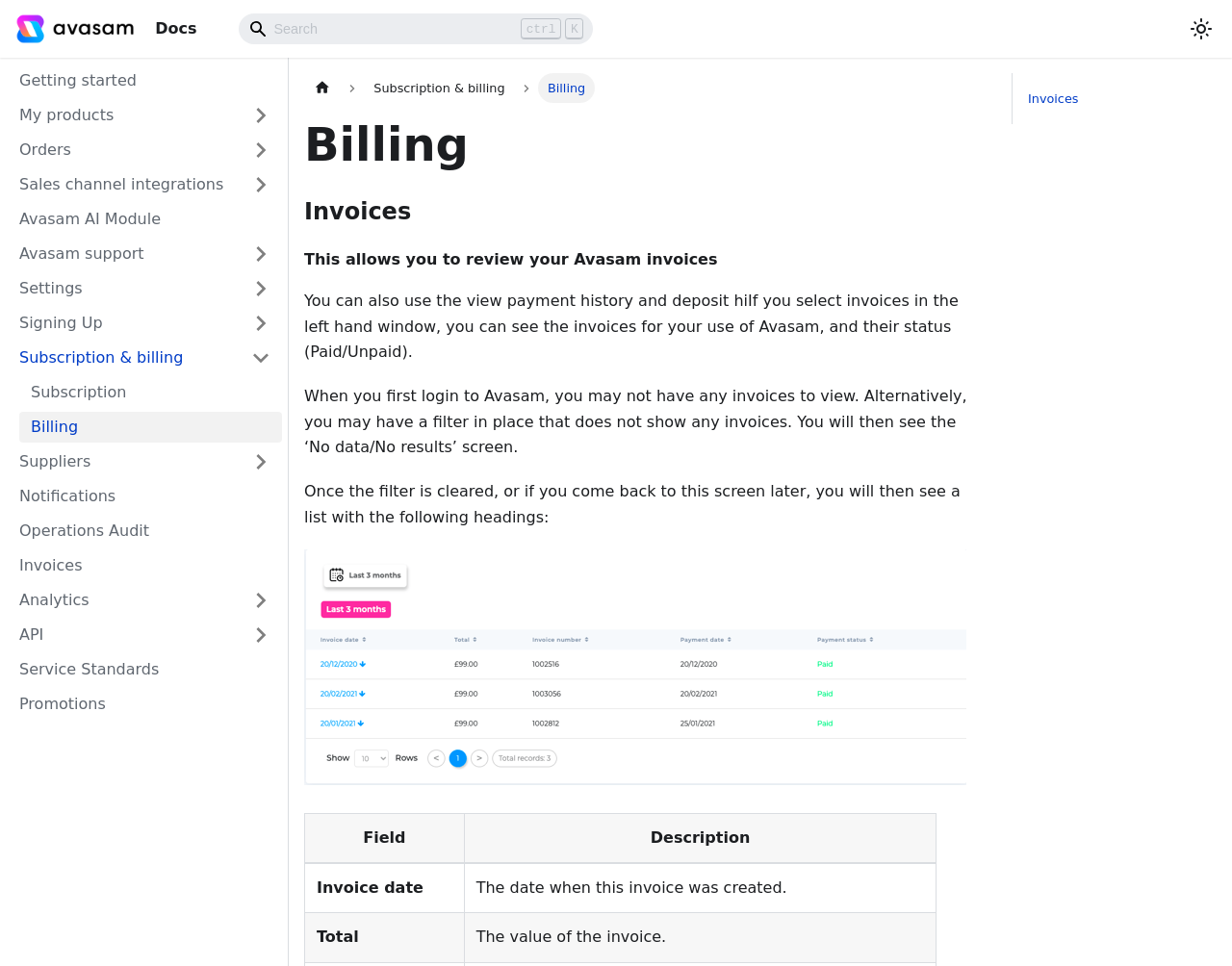Please find the bounding box coordinates (top-left x, top-left y, bottom-right x, bottom-right y) in the screenshot for the UI element described as follows: parent_node: ctrl aria-label="Search" placeholder="Search"

[0.194, 0.014, 0.482, 0.046]